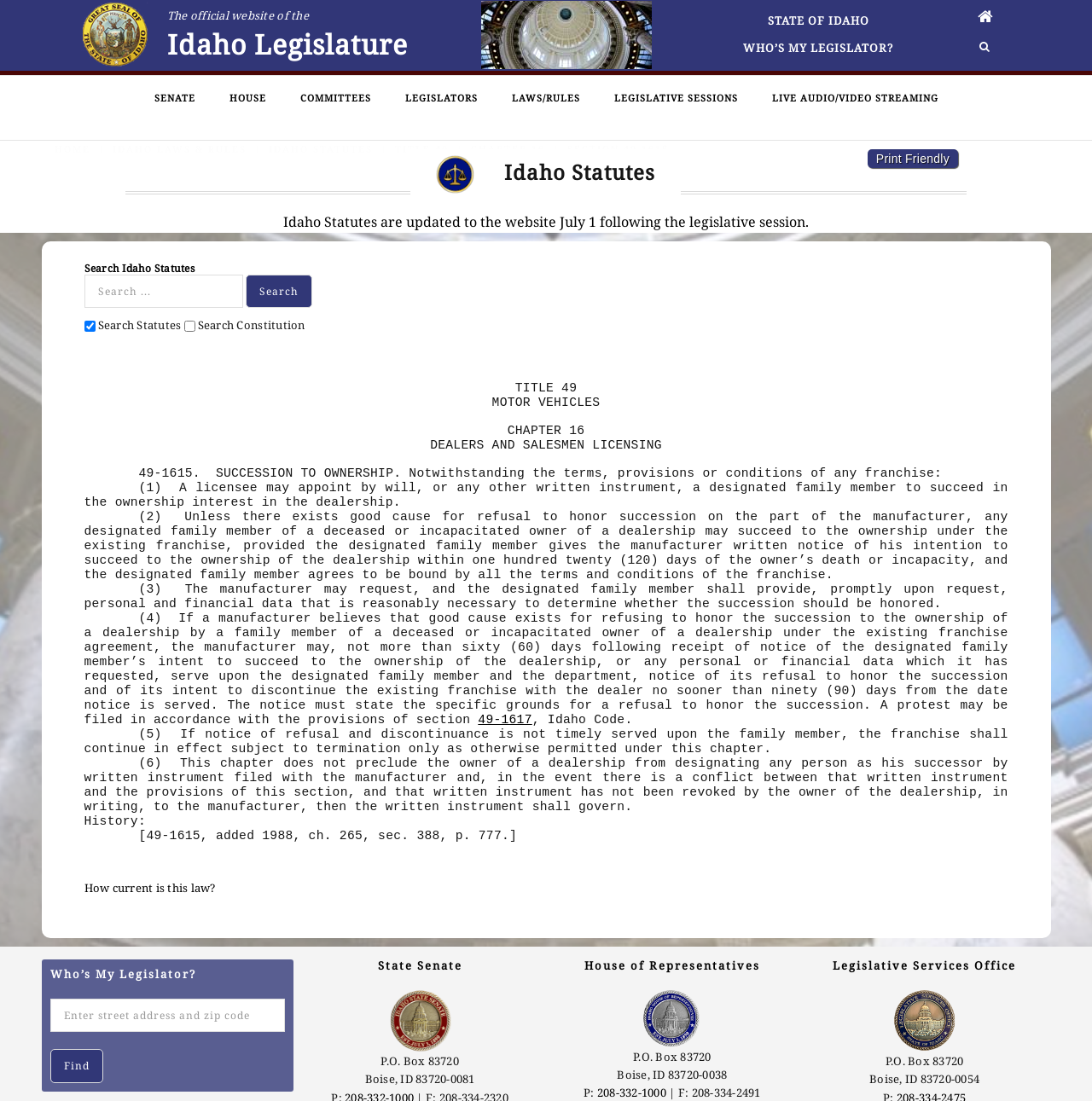What is the purpose of the 'Search Idaho Statutes' function?
Look at the image and answer the question using a single word or phrase.

To search statutes